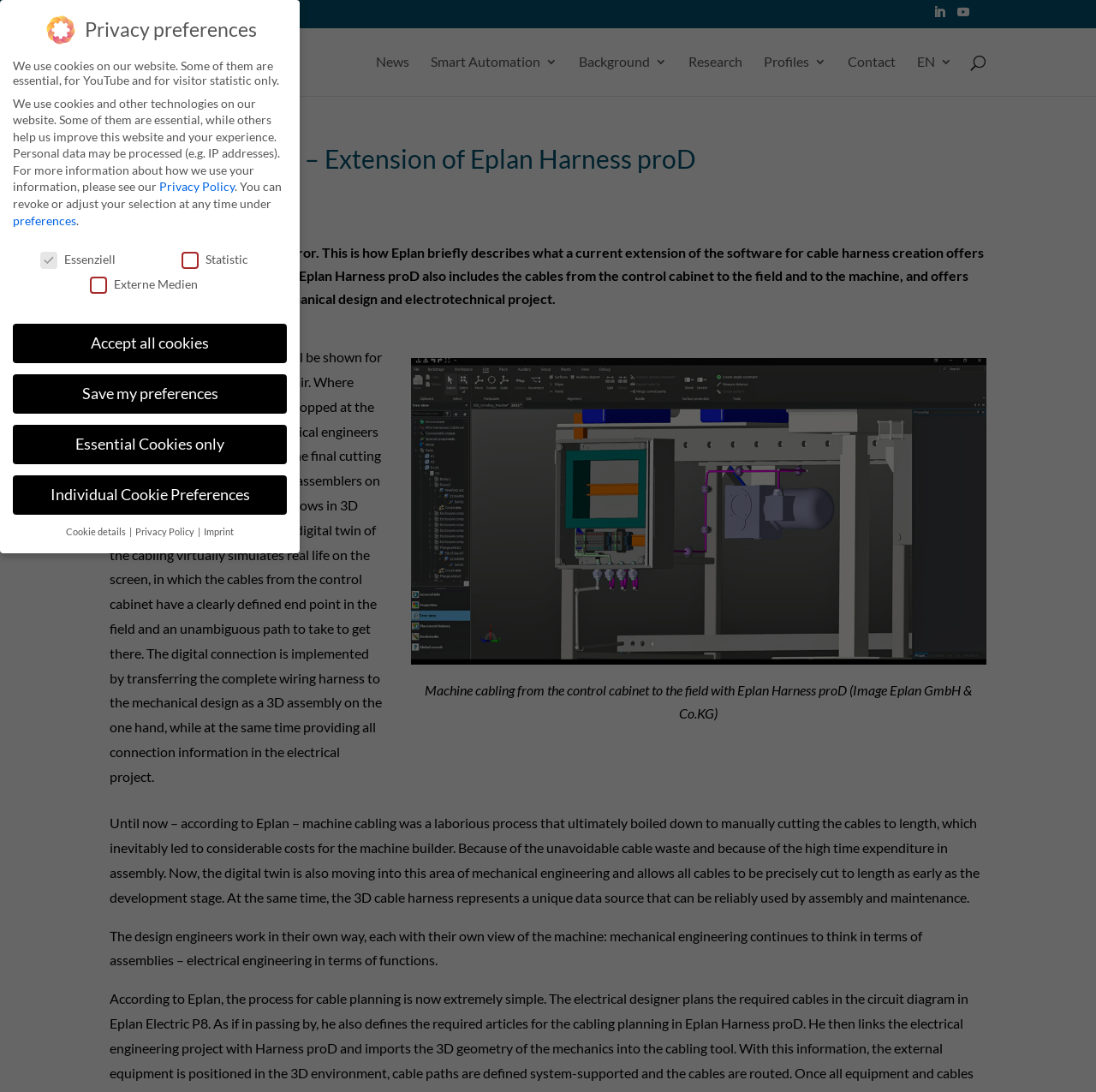Bounding box coordinates are specified in the format (top-left x, top-left y, bottom-right x, bottom-right y). All values are floating point numbers bounded between 0 and 1. Please provide the bounding box coordinate of the region this sentence describes: Privacy Policy

[0.145, 0.164, 0.214, 0.178]